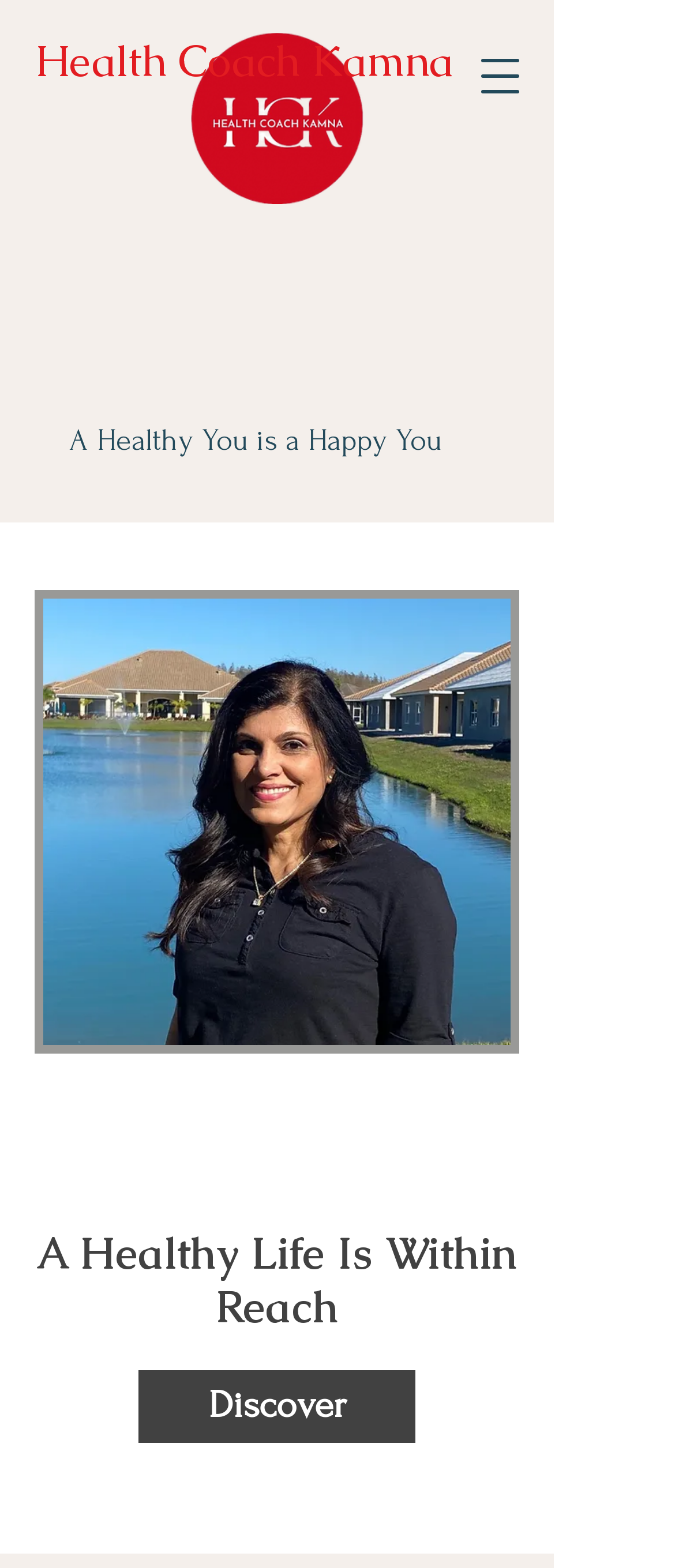What is the purpose of the button at the top right?
Can you provide an in-depth and detailed response to the question?

The button at the top right has a description 'Open navigation menu', which suggests that its purpose is to open a navigation menu when clicked.